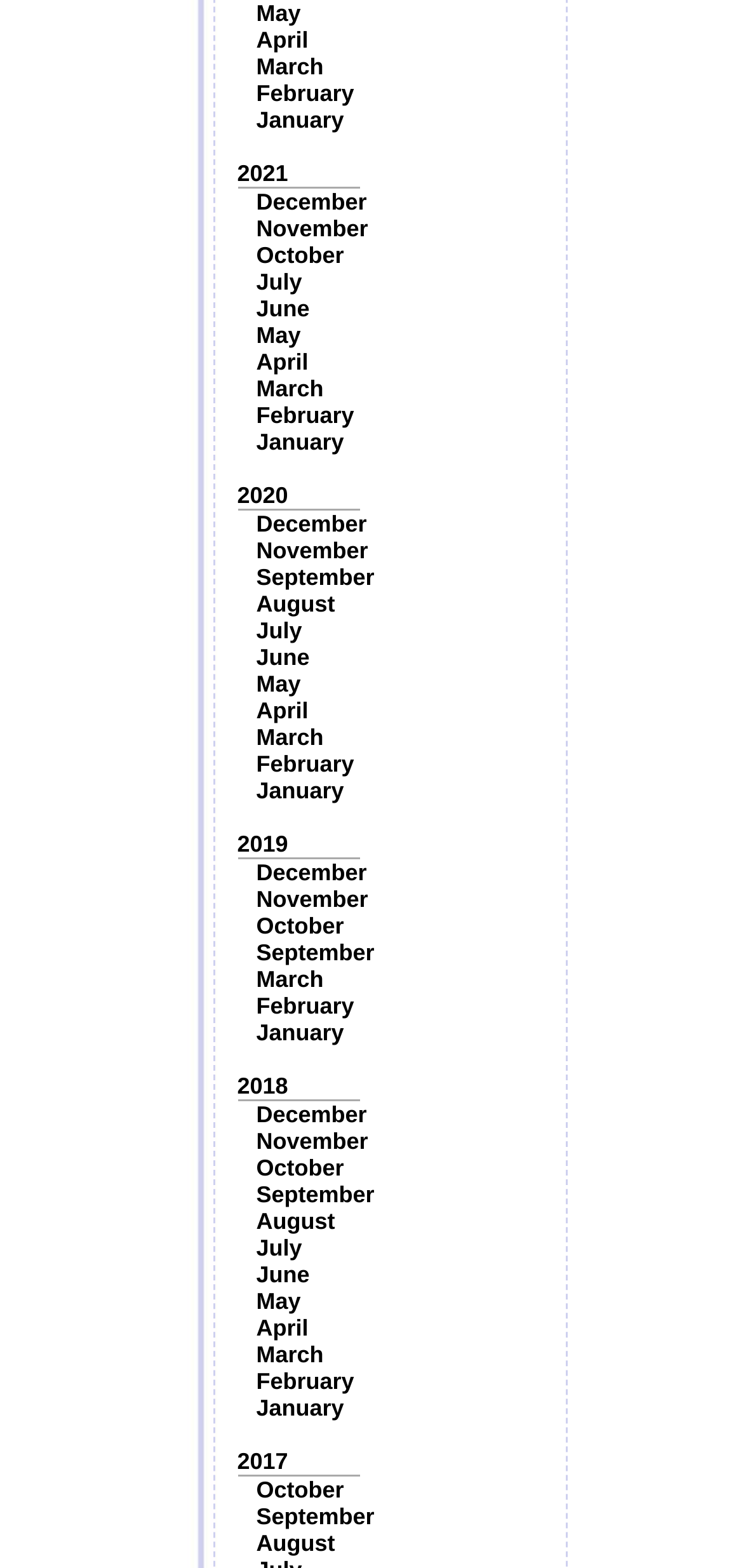Review the image closely and give a comprehensive answer to the question: What is the earliest year listed?

By examining the links on the webpage, I found that the earliest year listed is 2017, which is located at the bottom of the page with a bounding box coordinate of [0.319, 0.923, 0.388, 0.94].